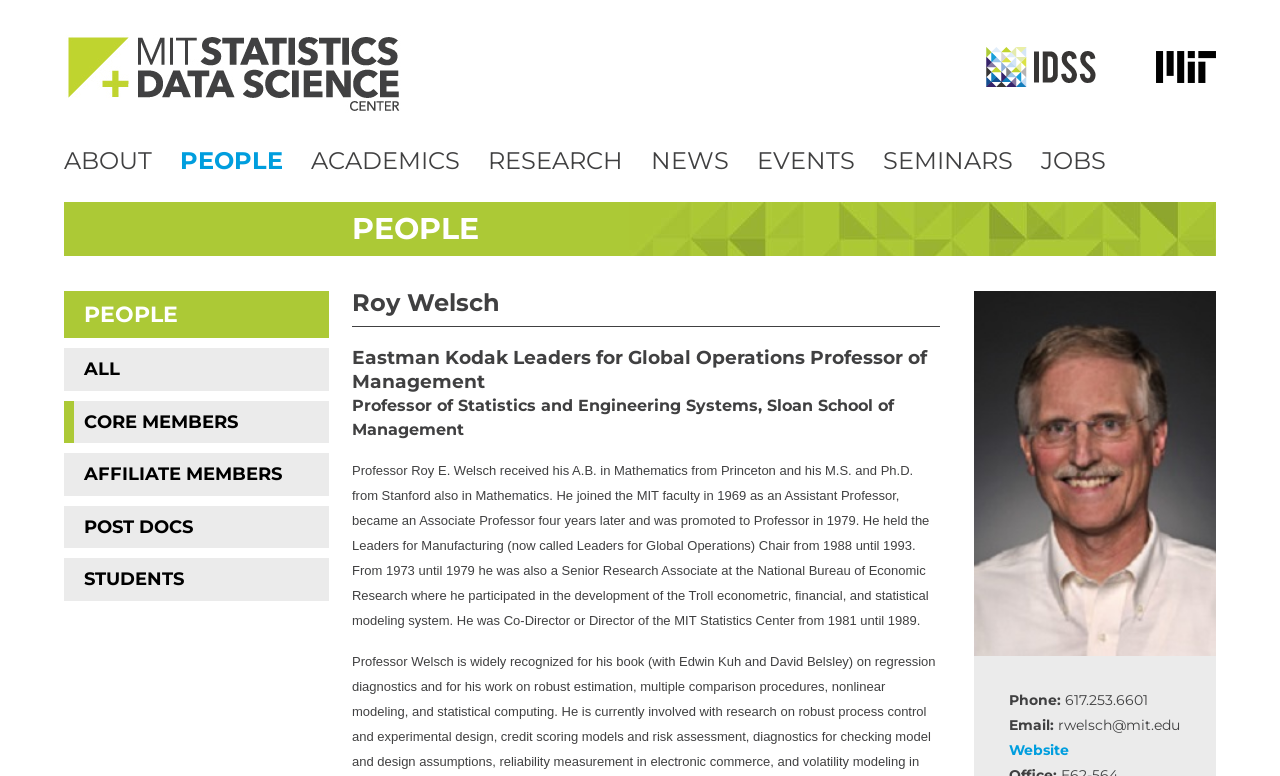What is the phone number of Roy Welsch?
Using the image as a reference, answer the question with a short word or phrase.

617.253.6601